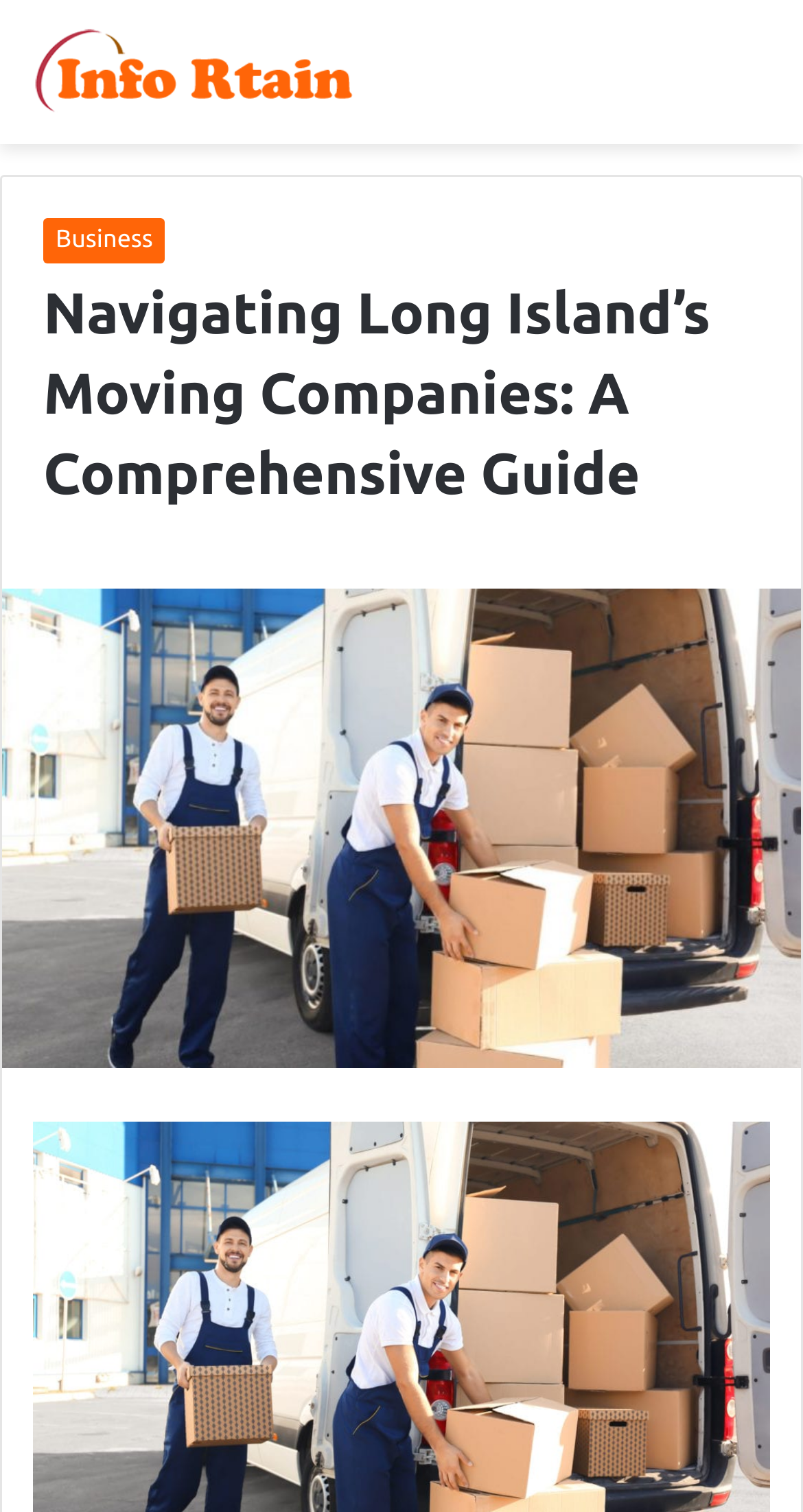Can you give a detailed response to the following question using the information from the image? What is the category of 'Business' on this webpage?

The link 'Business' is located within the navigation section of the webpage, suggesting that it is a category or section within the webpage's navigation. This implies that clicking on 'Business' would likely take the user to a page related to business within the context of moving companies.